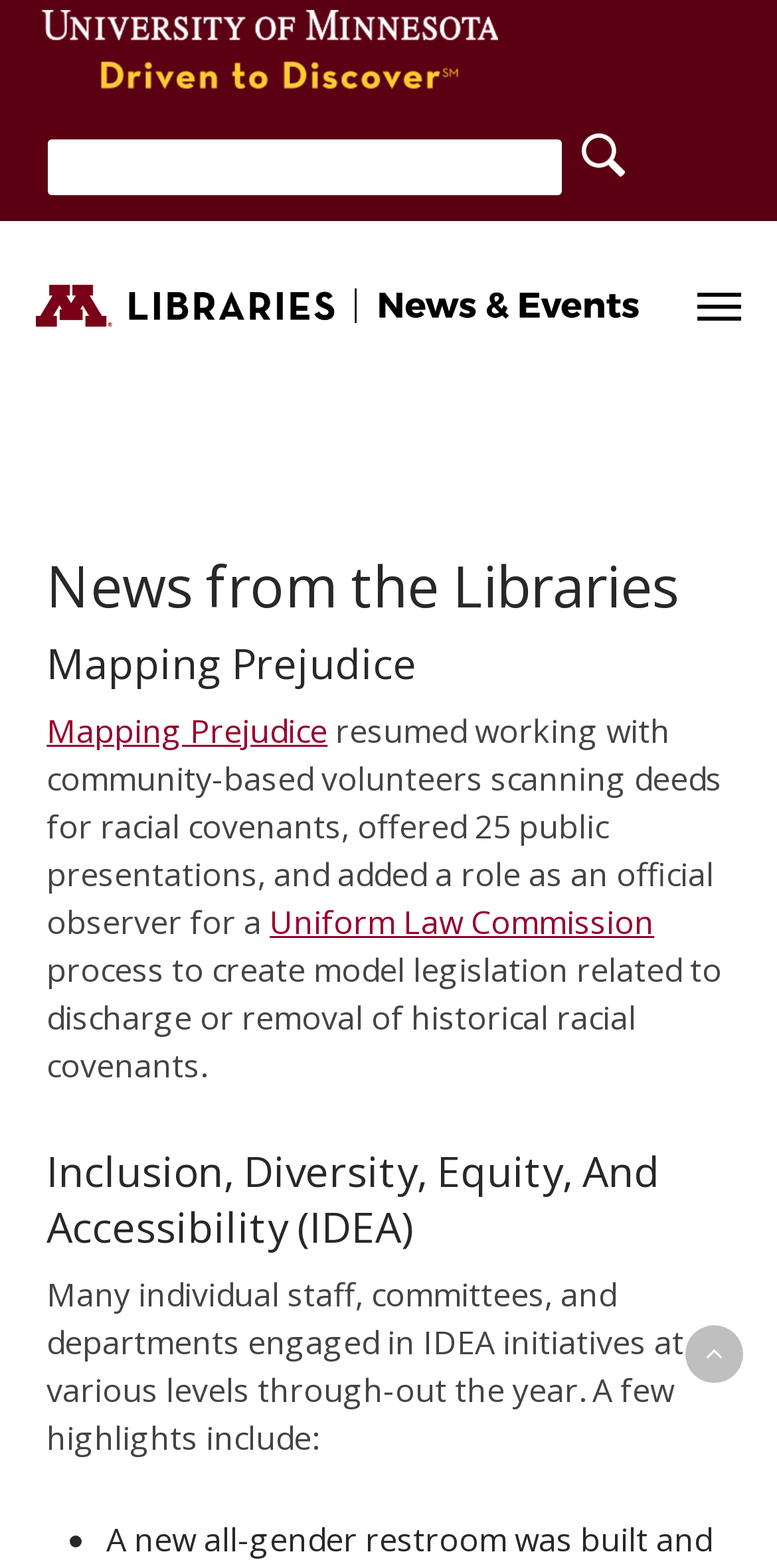What is the name of the university?
Provide an in-depth answer to the question, covering all aspects.

The university's name can be found in the top-left corner of the webpage, where the University of Minnesota's logo and name are displayed as a link.